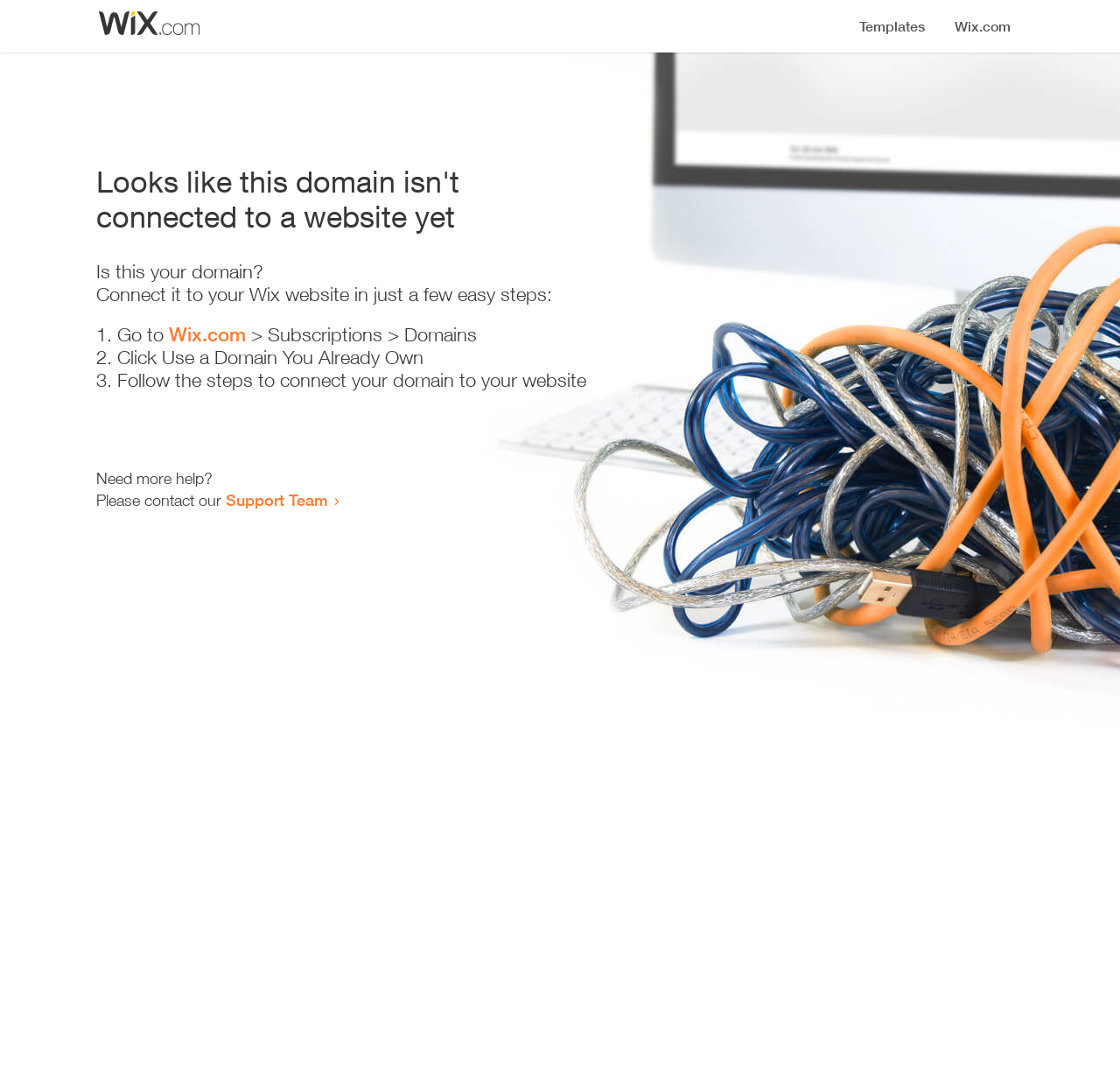Determine the bounding box coordinates (top-left x, top-left y, bottom-right x, bottom-right y) of the UI element described in the following text: Wix.com

[0.151, 0.301, 0.22, 0.322]